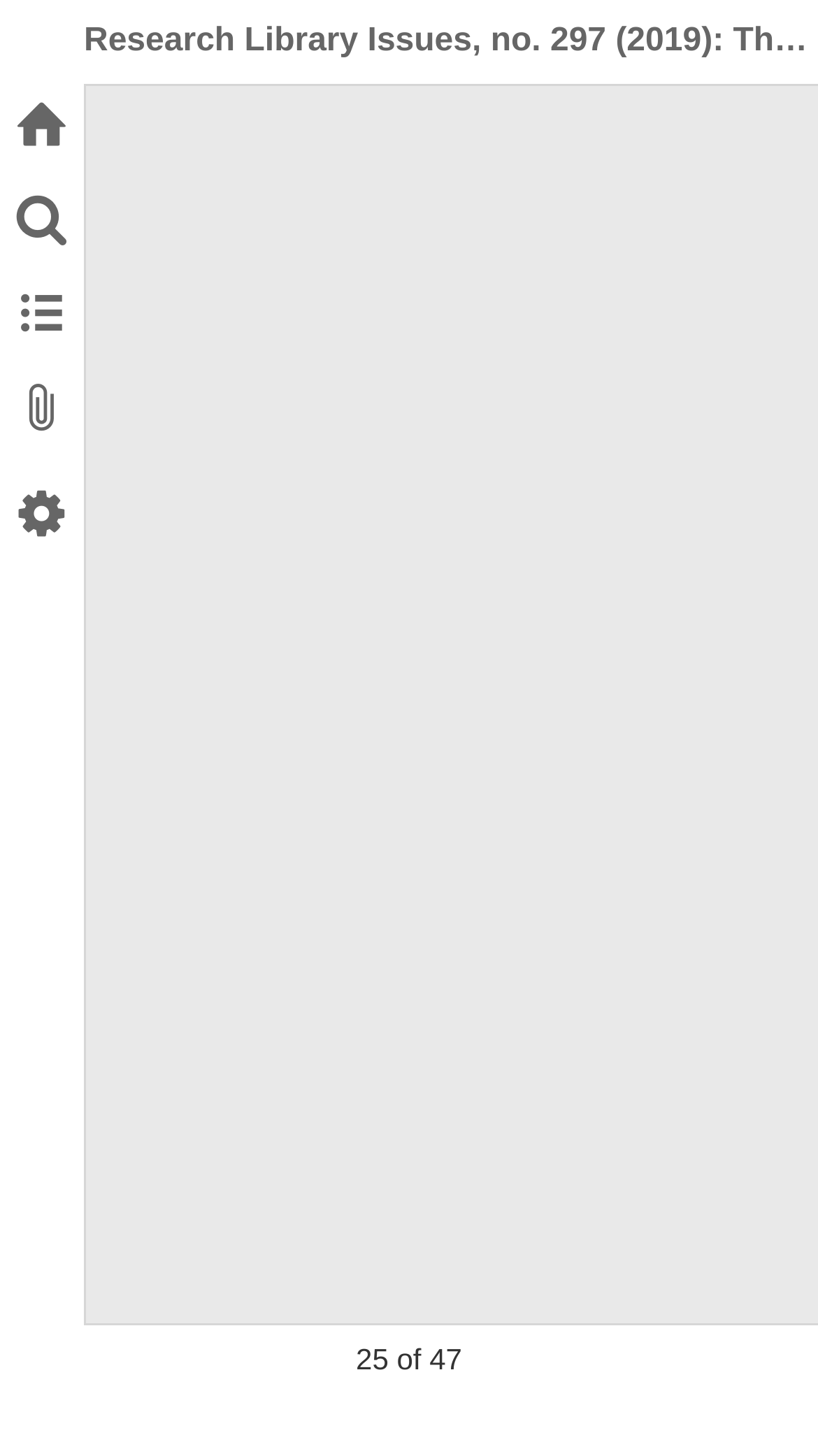Given the description Attachments, predict the bounding box coordinates of the UI element. Ensure the coordinates are in the format (top-left x, top-left y, bottom-right x, bottom-right y) and all values are between 0 and 1.

[0.004, 0.252, 0.096, 0.317]